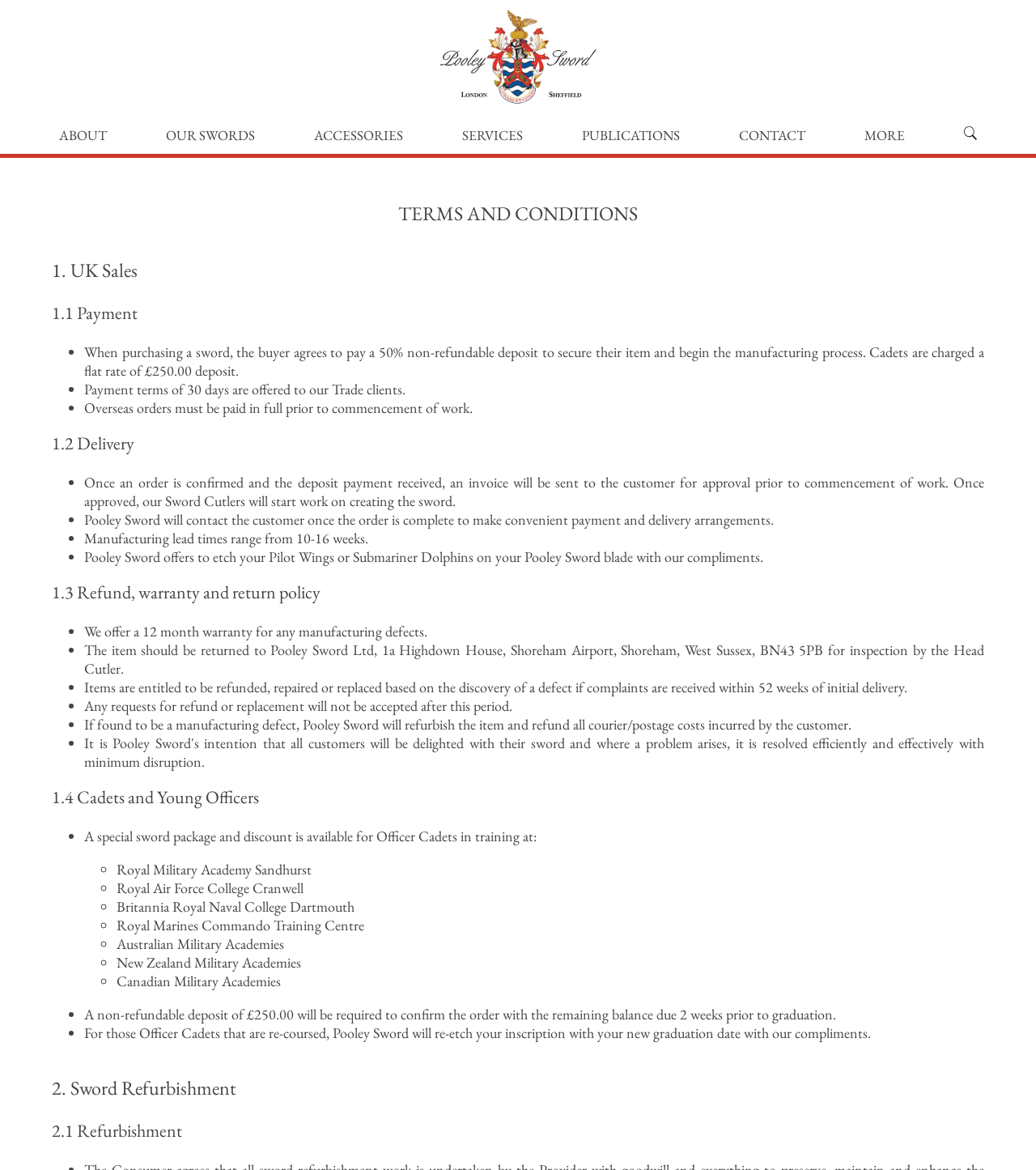Answer the question in one word or a short phrase:
What is the warranty period for manufacturing defects?

12 months